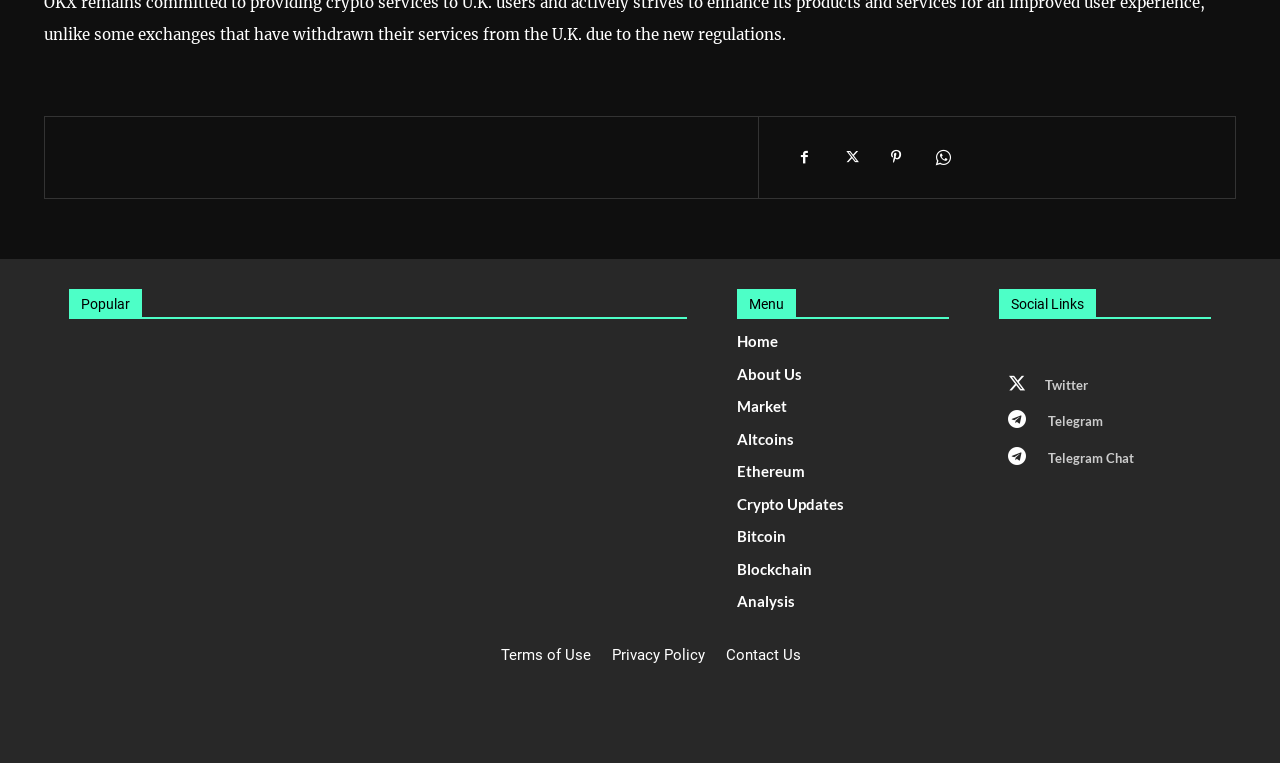Please find the bounding box coordinates of the section that needs to be clicked to achieve this instruction: "Click on Home".

[0.575, 0.436, 0.741, 0.461]